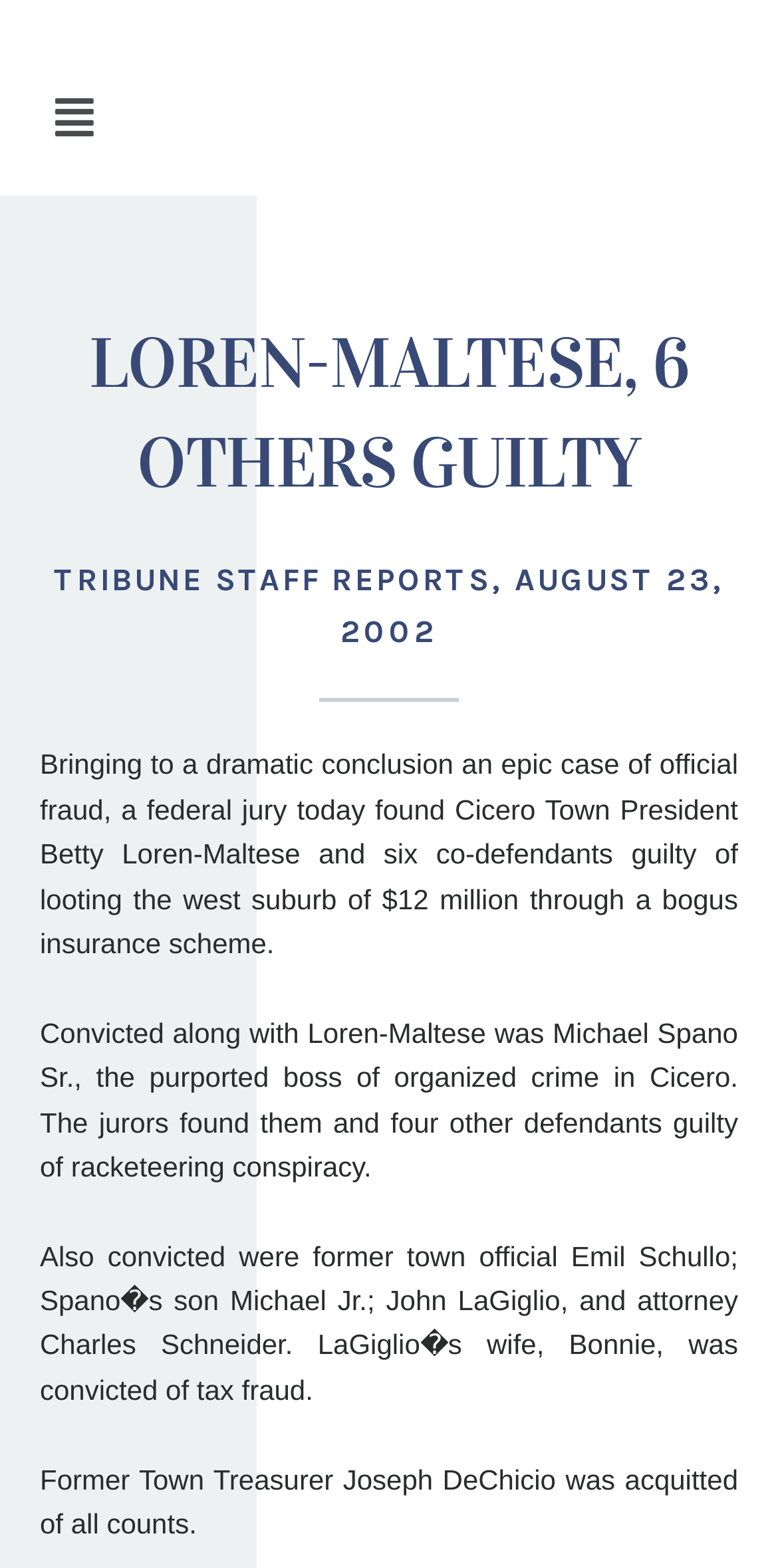Reply to the question with a brief word or phrase: Who was acquitted of all counts?

Joseph DeChicio